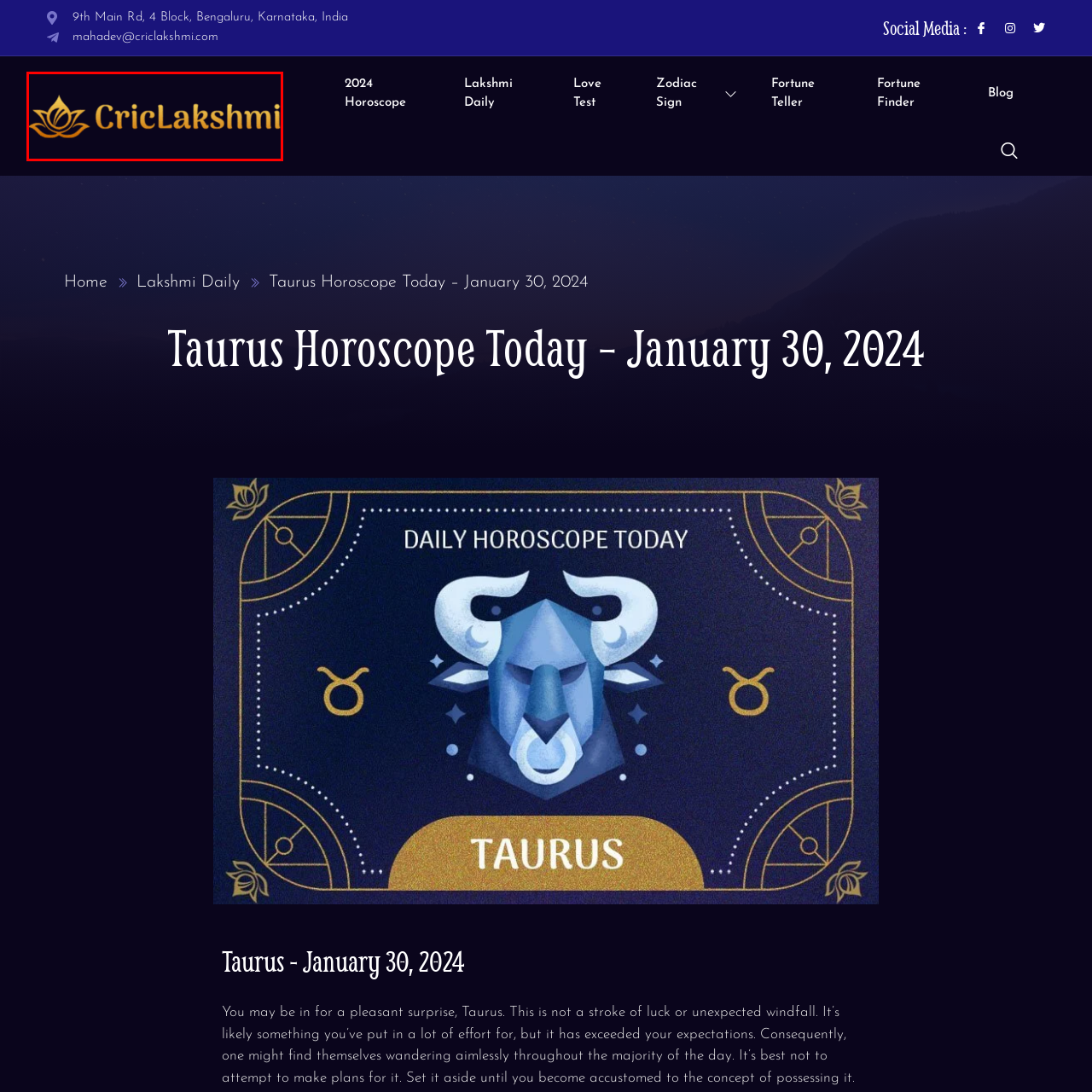What type of services is the CricLakshmi brand likely to offer? Please look at the image within the red bounding box and provide a one-word or short-phrase answer based on what you see.

Astrology or horoscope-related